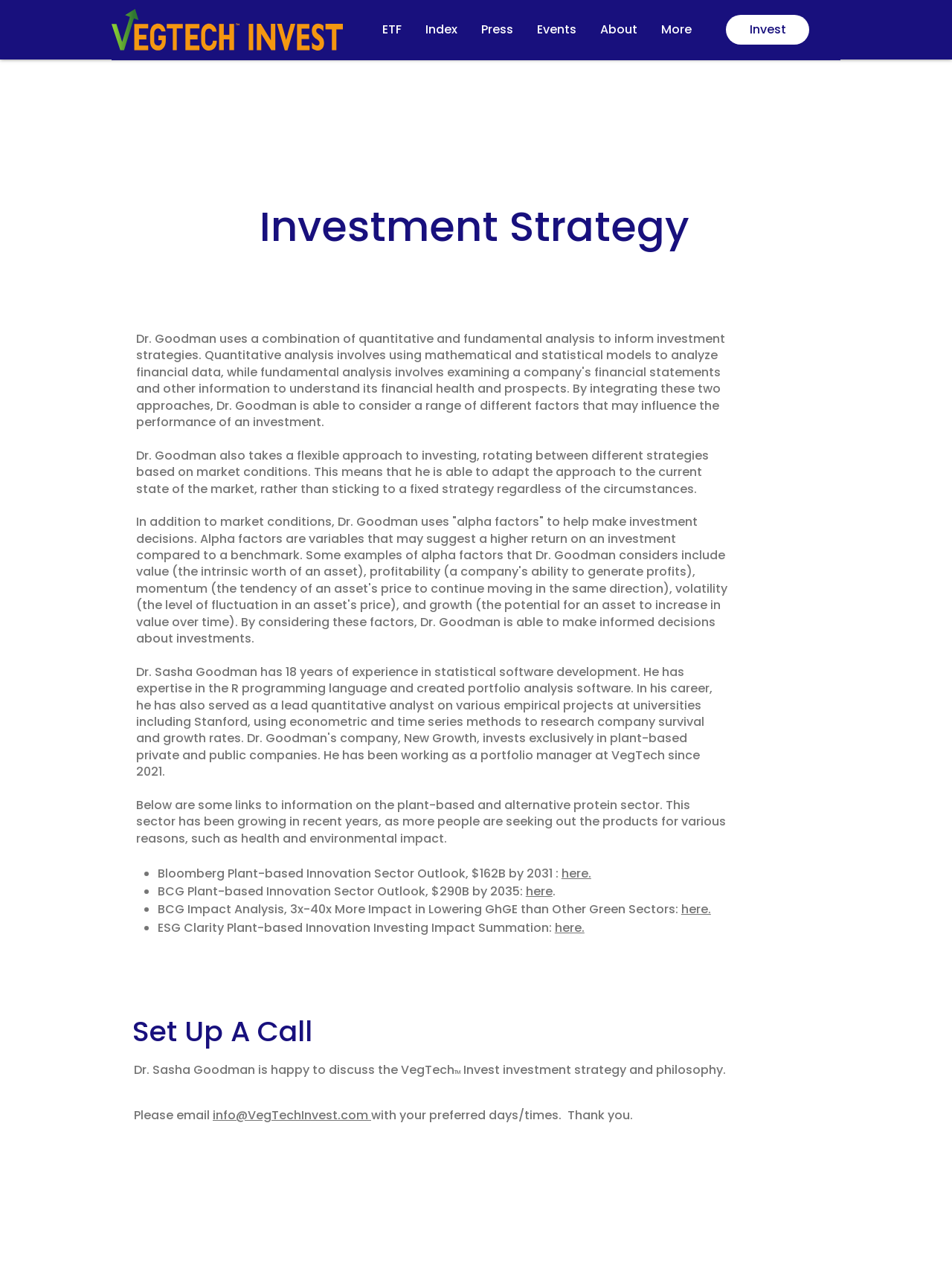Specify the bounding box coordinates of the element's area that should be clicked to execute the given instruction: "Click on the 'ETF' button". The coordinates should be four float numbers between 0 and 1, i.e., [left, top, right, bottom].

[0.388, 0.0, 0.434, 0.047]